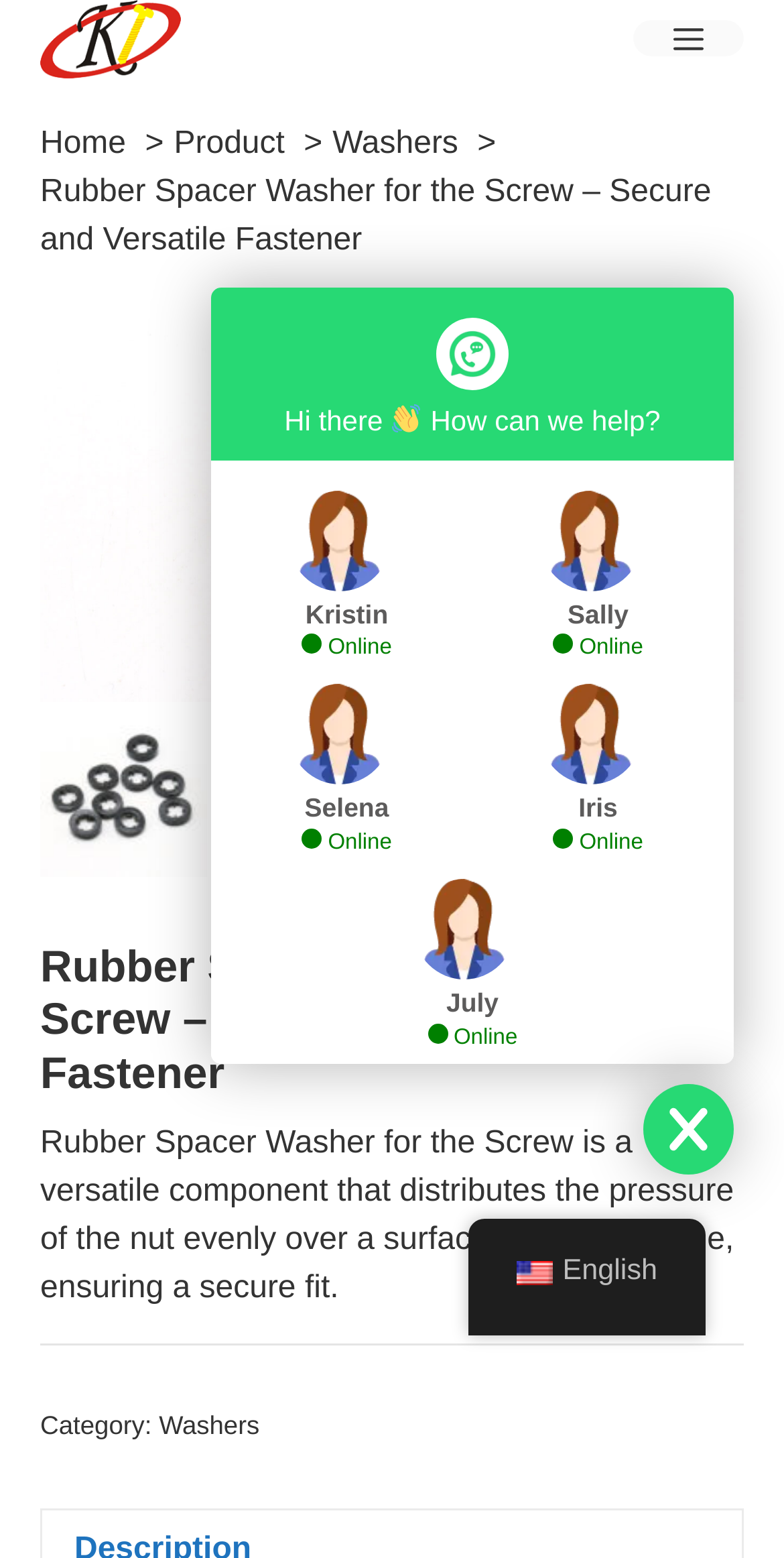What is the current language of the website?
Please provide a detailed and thorough answer to the question.

I determined the current language of the website by looking at the language selection link, which shows 'en_US English'. This indicates that the website is currently set to English.